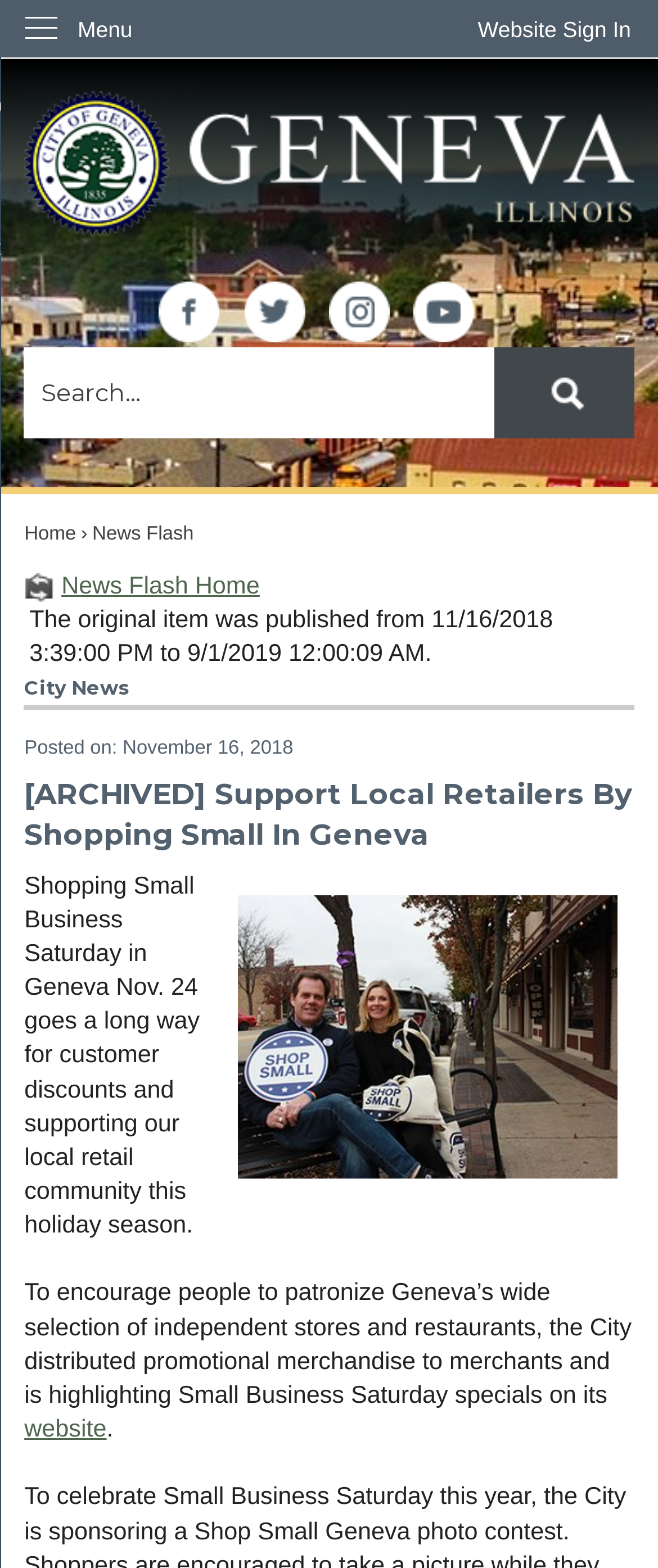Please determine the bounding box coordinates for the UI element described as: "parent_node: Search name="searchField" placeholder="Search..." title="Search..."".

[0.037, 0.222, 0.963, 0.28]